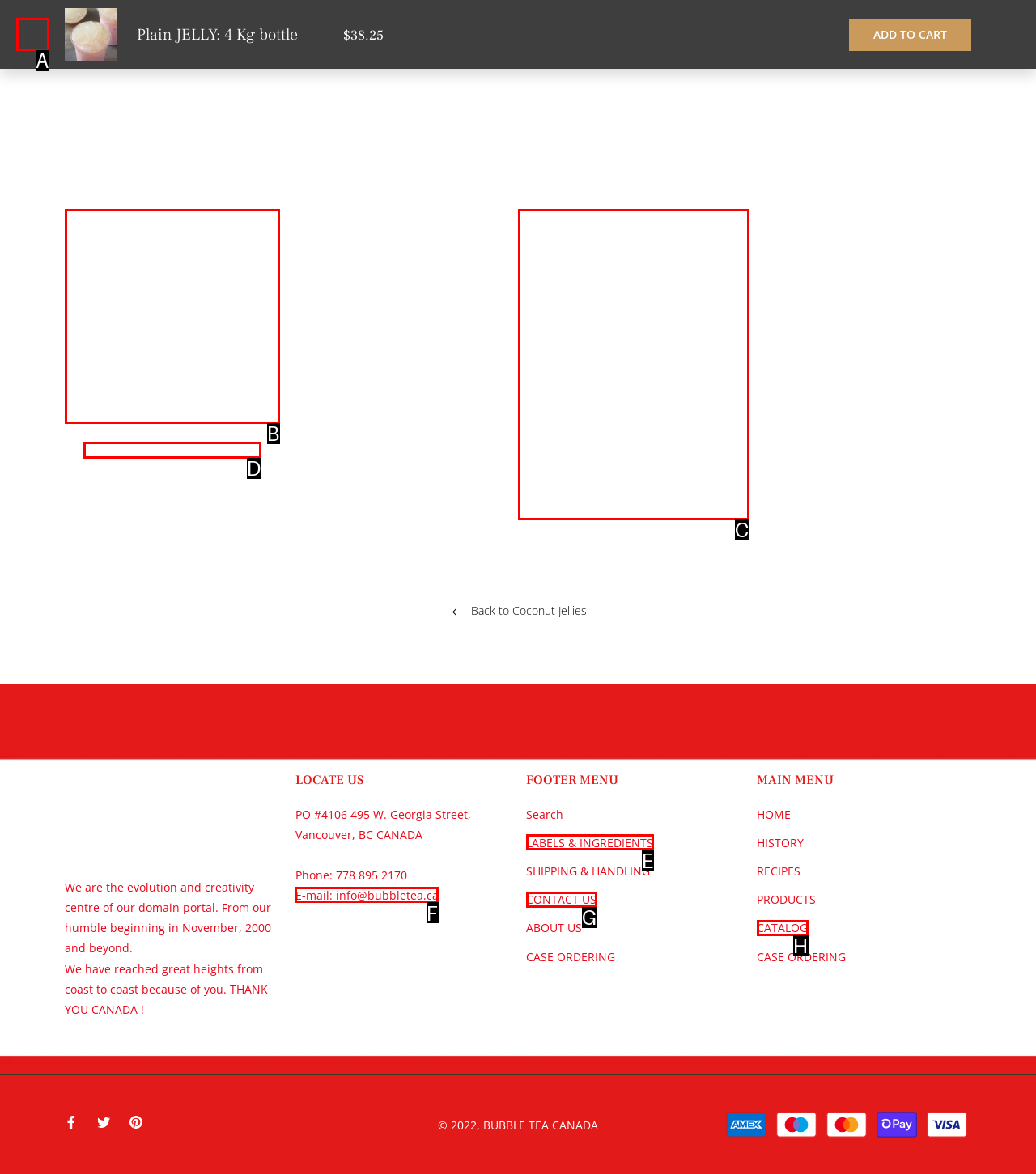Decide which letter you need to select to fulfill the task: Contact us through 'E-mail: info@bubbletea.ca'
Answer with the letter that matches the correct option directly.

F